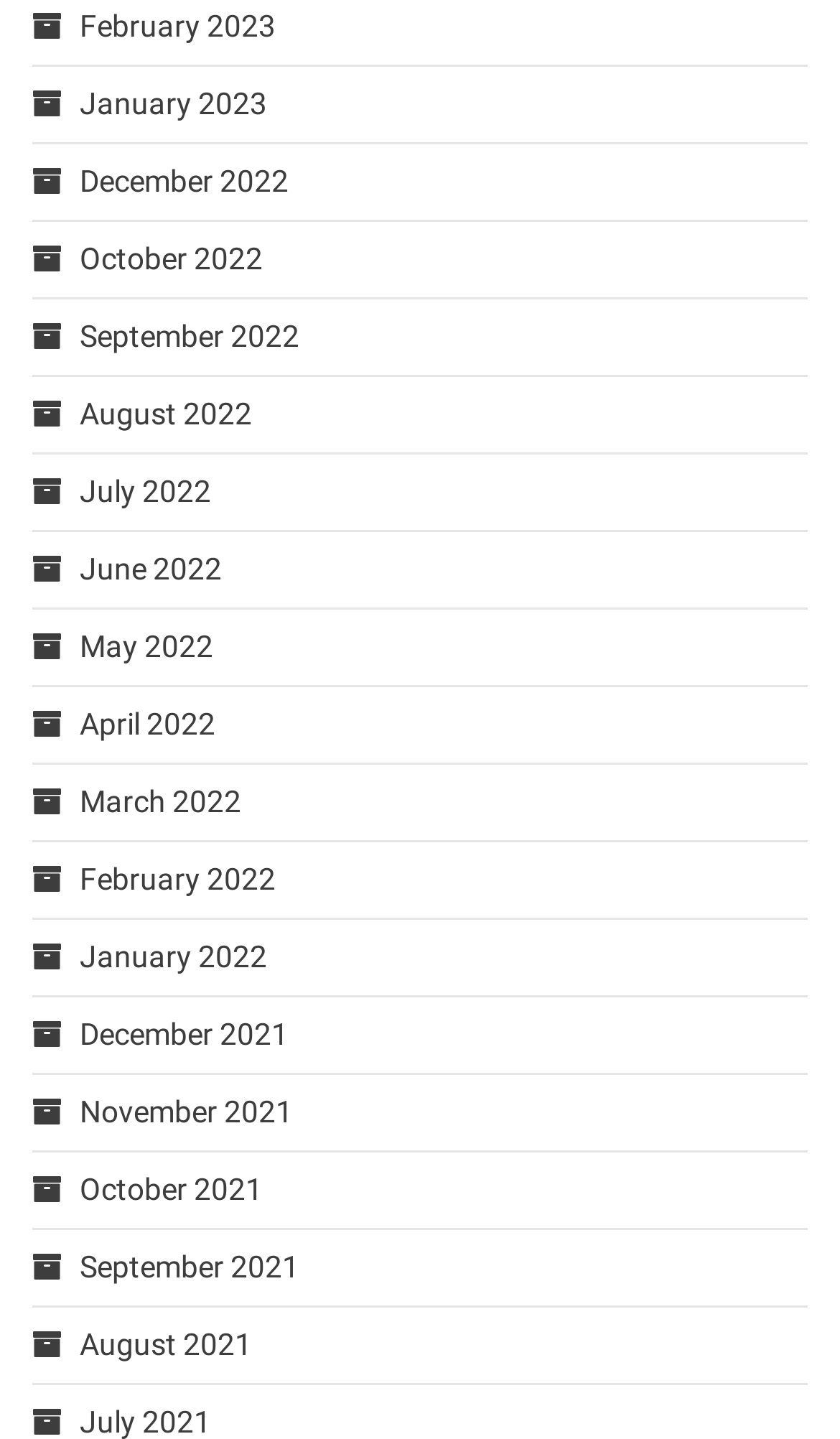How many links are there on the webpage?
From the screenshot, supply a one-word or short-phrase answer.

16